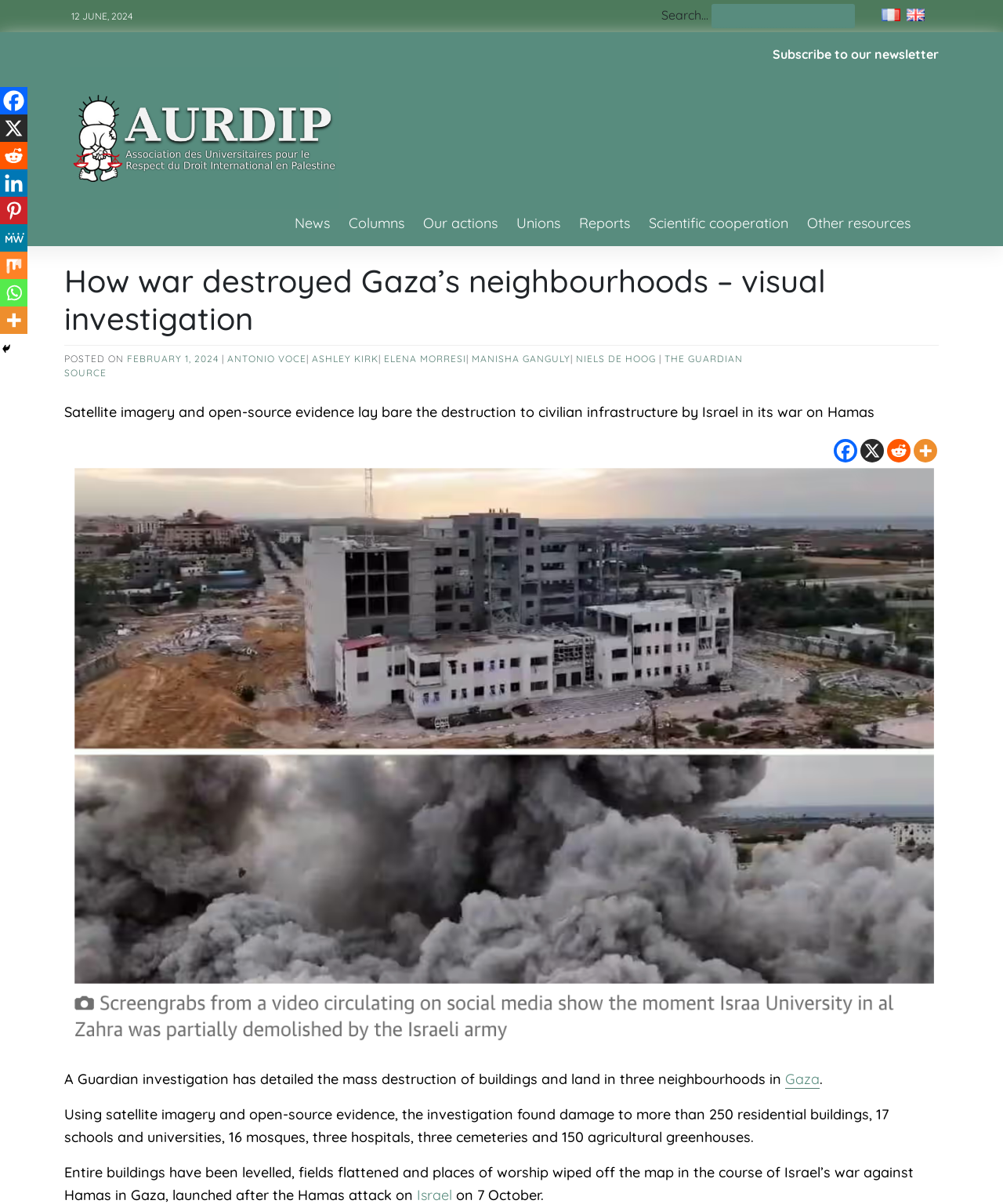Determine the bounding box coordinates of the clickable area required to perform the following instruction: "Search for something". The coordinates should be represented as four float numbers between 0 and 1: [left, top, right, bottom].

[0.71, 0.003, 0.853, 0.023]